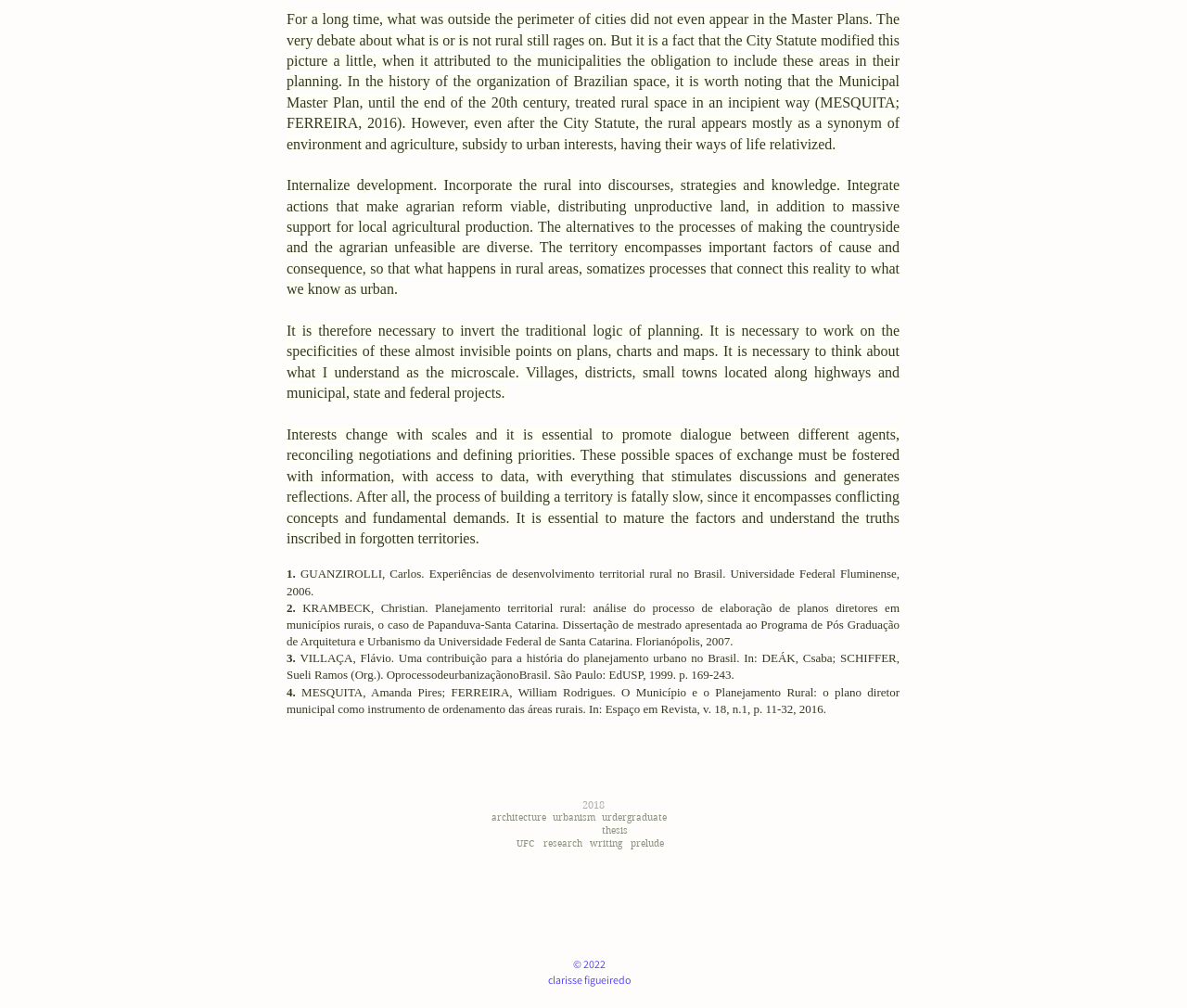Show the bounding box coordinates for the element that needs to be clicked to execute the following instruction: "Click on 'architecture'". Provide the coordinates in the form of four float numbers between 0 and 1, i.e., [left, top, right, bottom].

[0.414, 0.805, 0.46, 0.818]